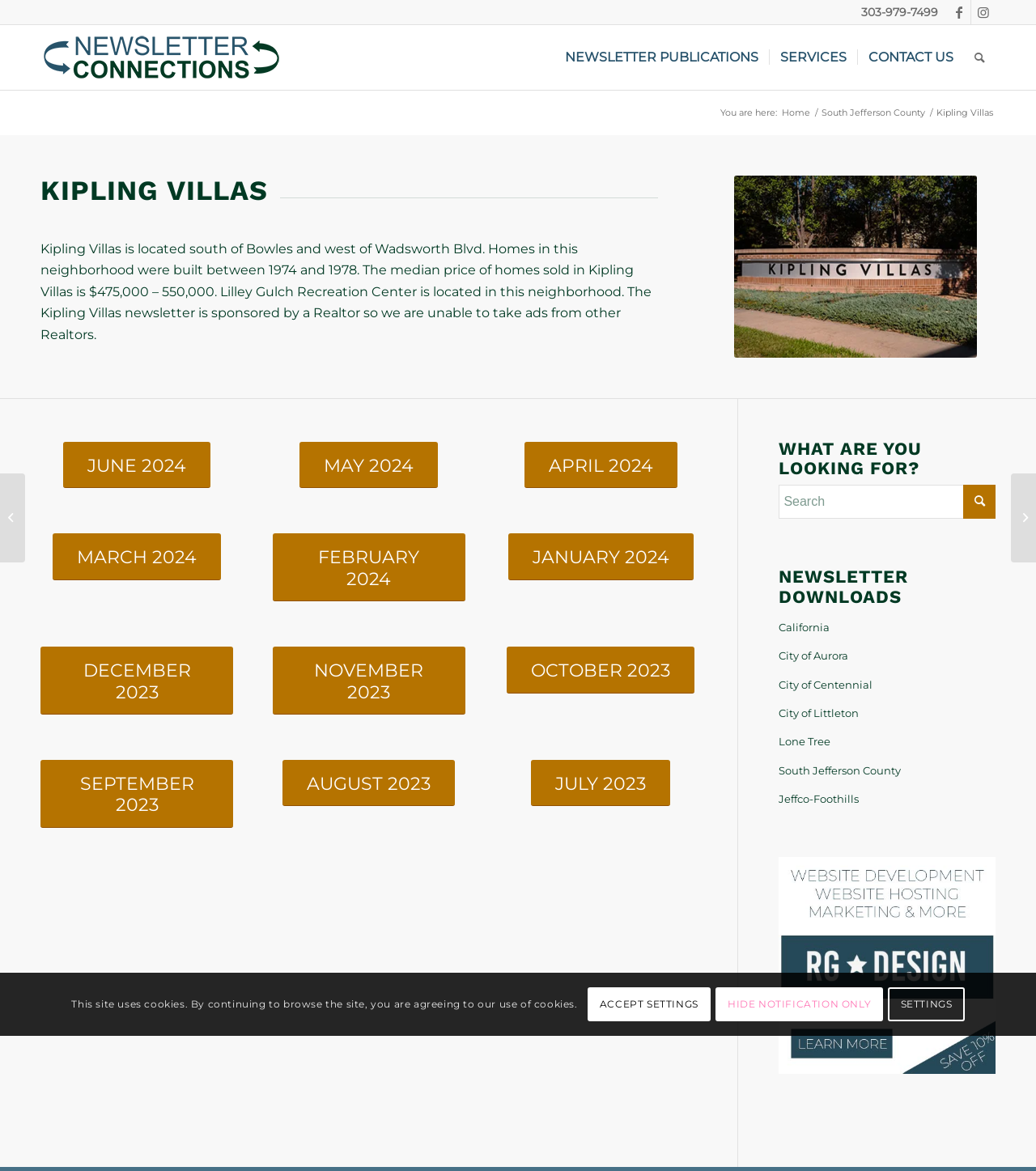What is the name of the recreation center located in Kipling Villas?
Using the image as a reference, give an elaborate response to the question.

The answer can be found in the main content section of the webpage, where it is stated that 'Lilley Gulch Recreation Center is located in this neighborhood.'